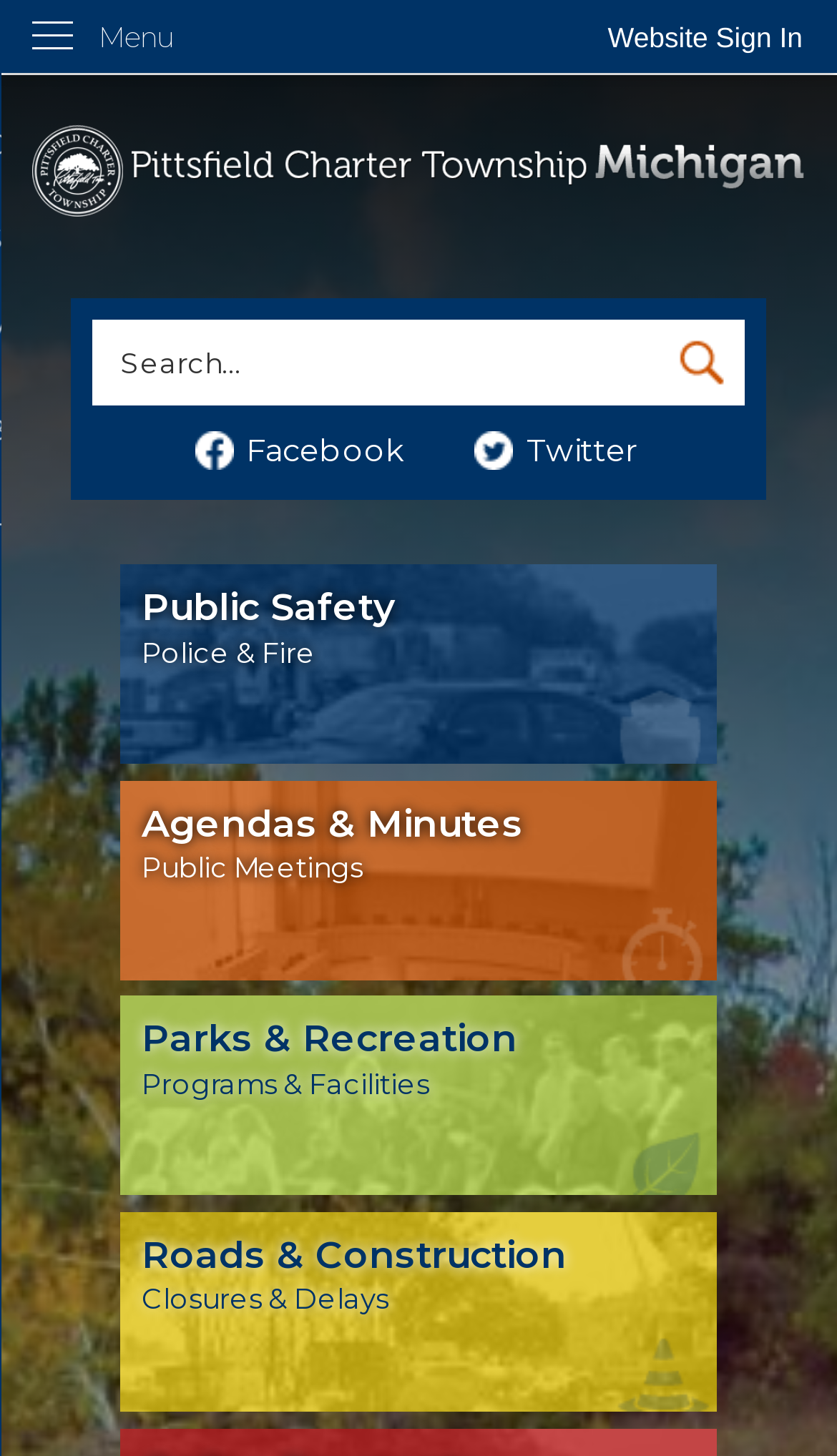Please provide a comprehensive answer to the question below using the information from the image: How many social media links are there?

I counted the links to Facebook and Twitter, which are the only social media links present on the webpage.